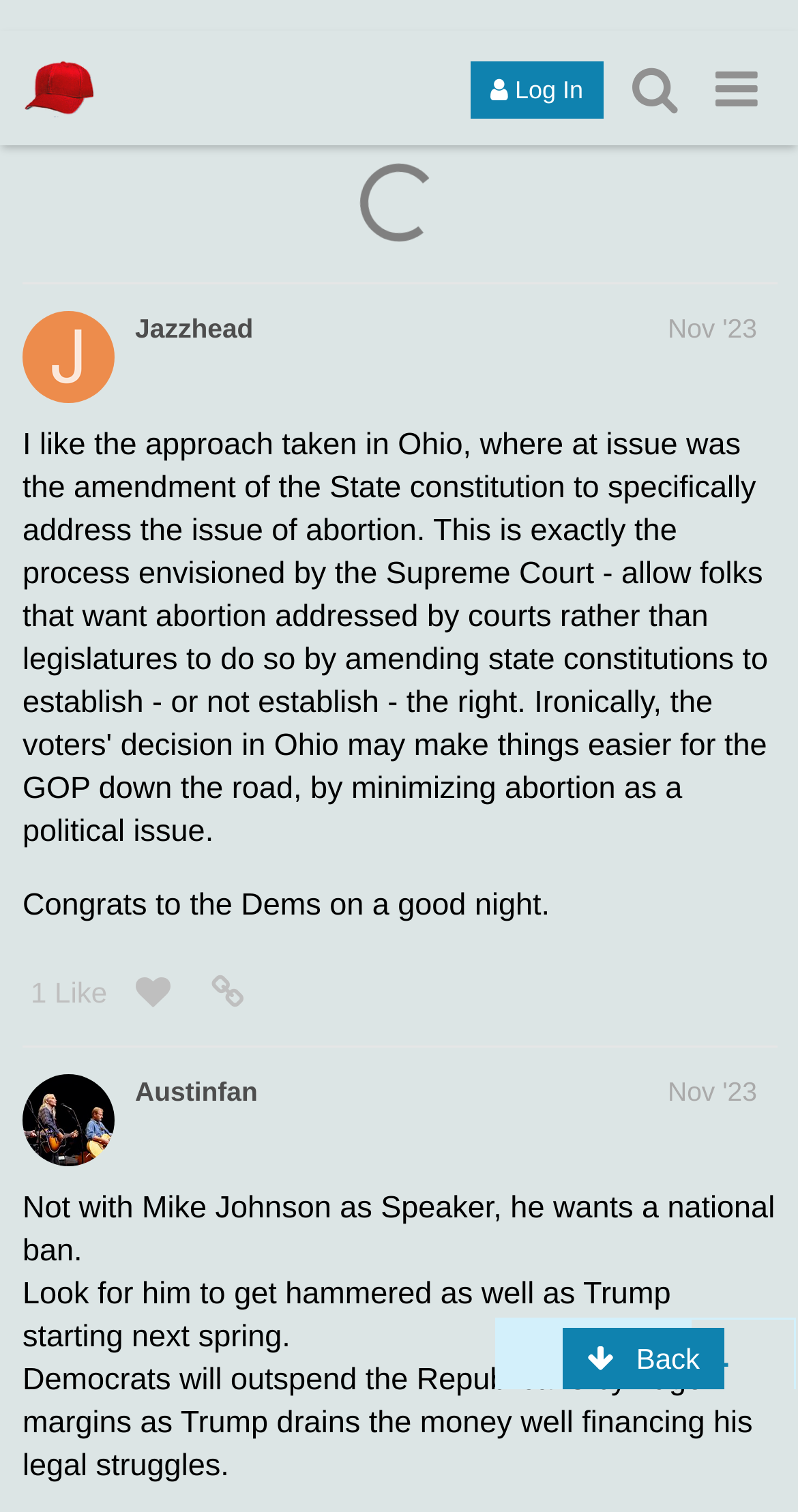Please identify the bounding box coordinates of the element on the webpage that should be clicked to follow this instruction: "search for topics, posts, users, or categories". The bounding box coordinates should be given as four float numbers between 0 and 1, formatted as [left, top, right, bottom].

[0.769, 0.011, 0.872, 0.064]